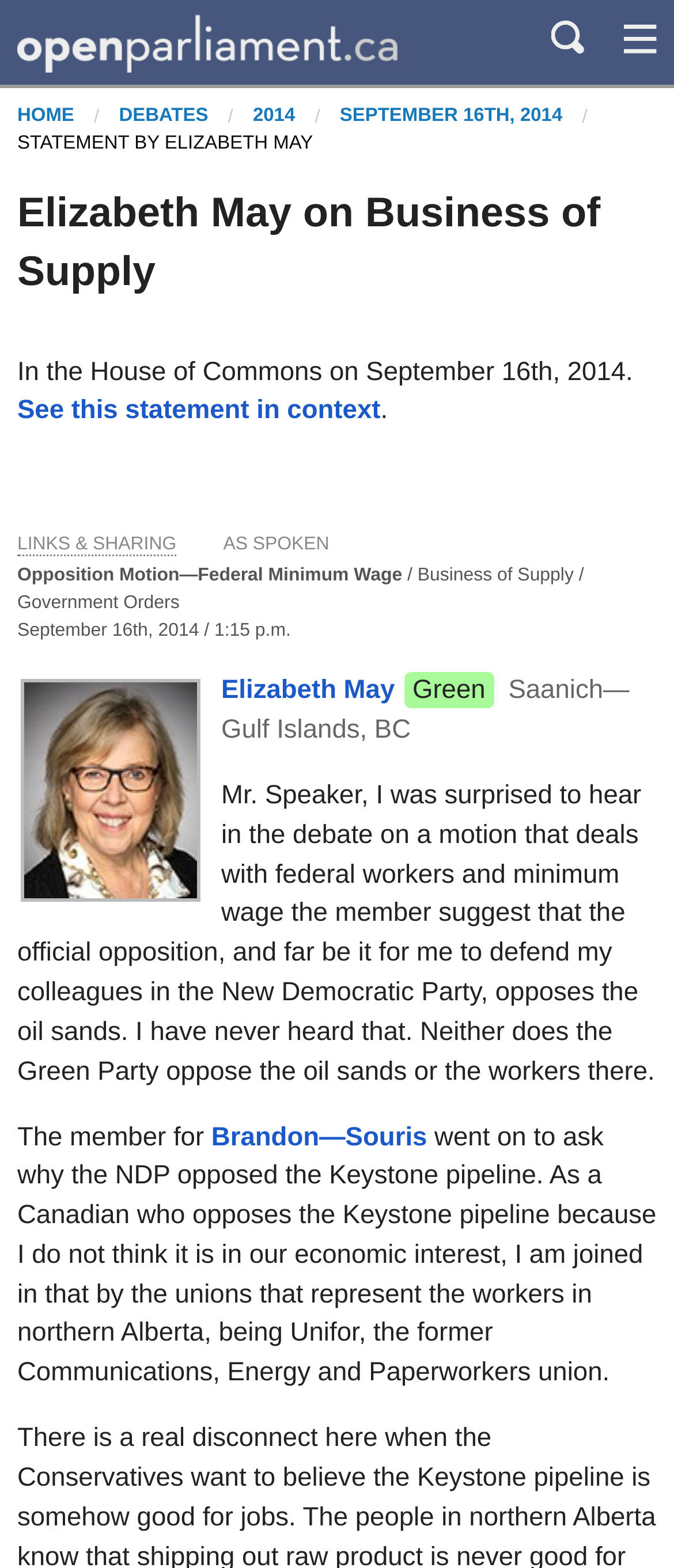Determine the bounding box for the HTML element described here: "2014". The coordinates should be given as [left, top, right, bottom] with each number being a float between 0 and 1.

[0.375, 0.067, 0.438, 0.08]